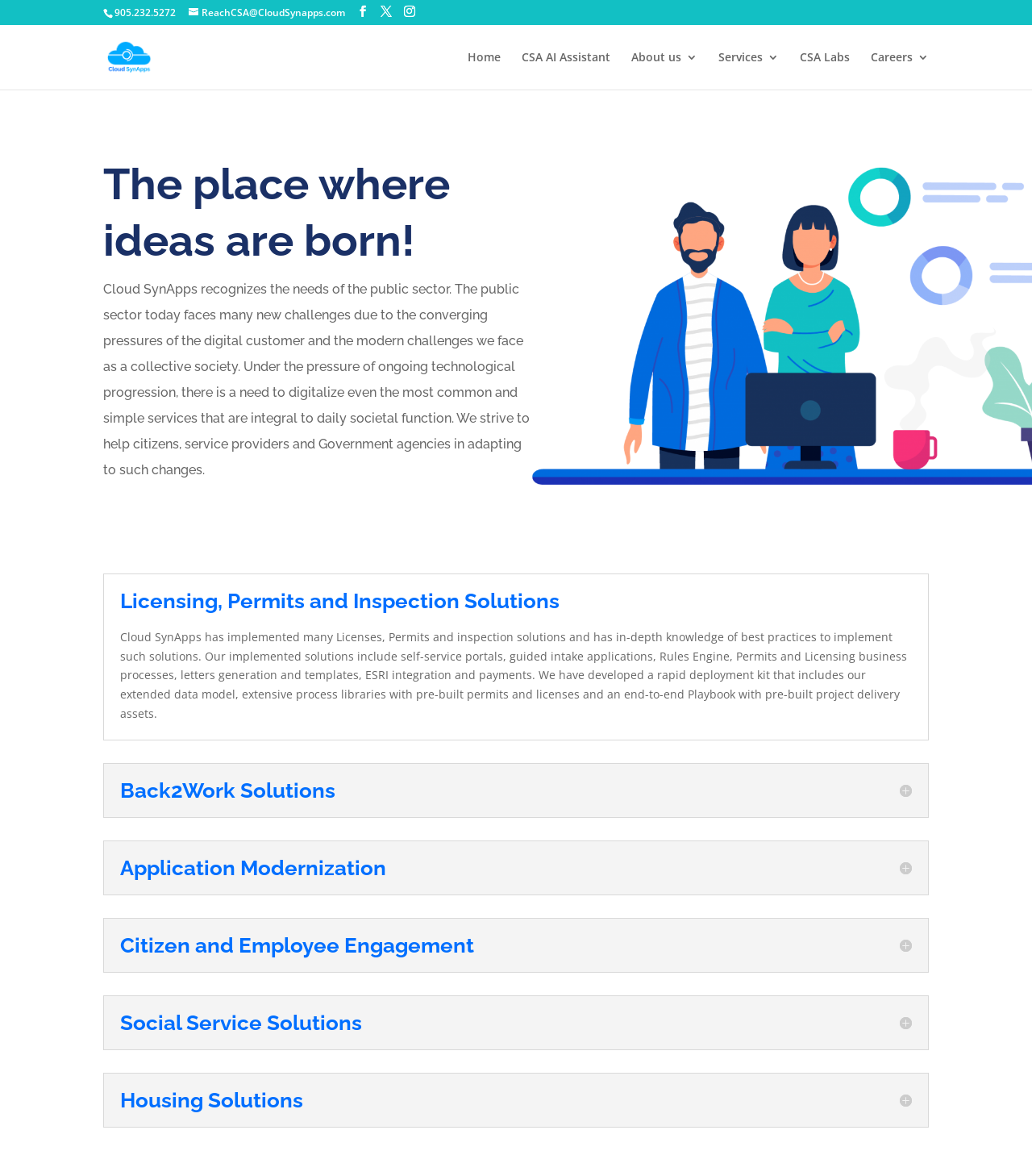Identify and extract the heading text of the webpage.

The place where ideas are born!